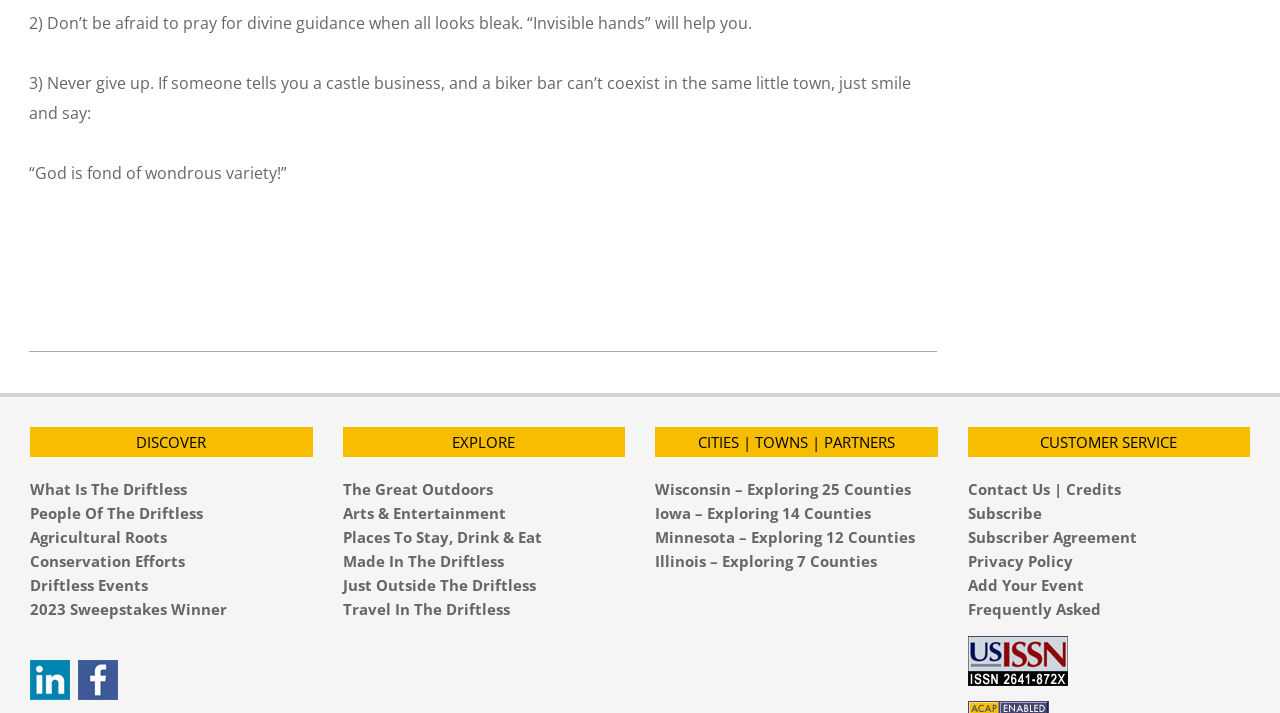Answer in one word or a short phrase: 
How many states are explored in the 'CITIES | TOWNS | PARTNERS' section?

Four